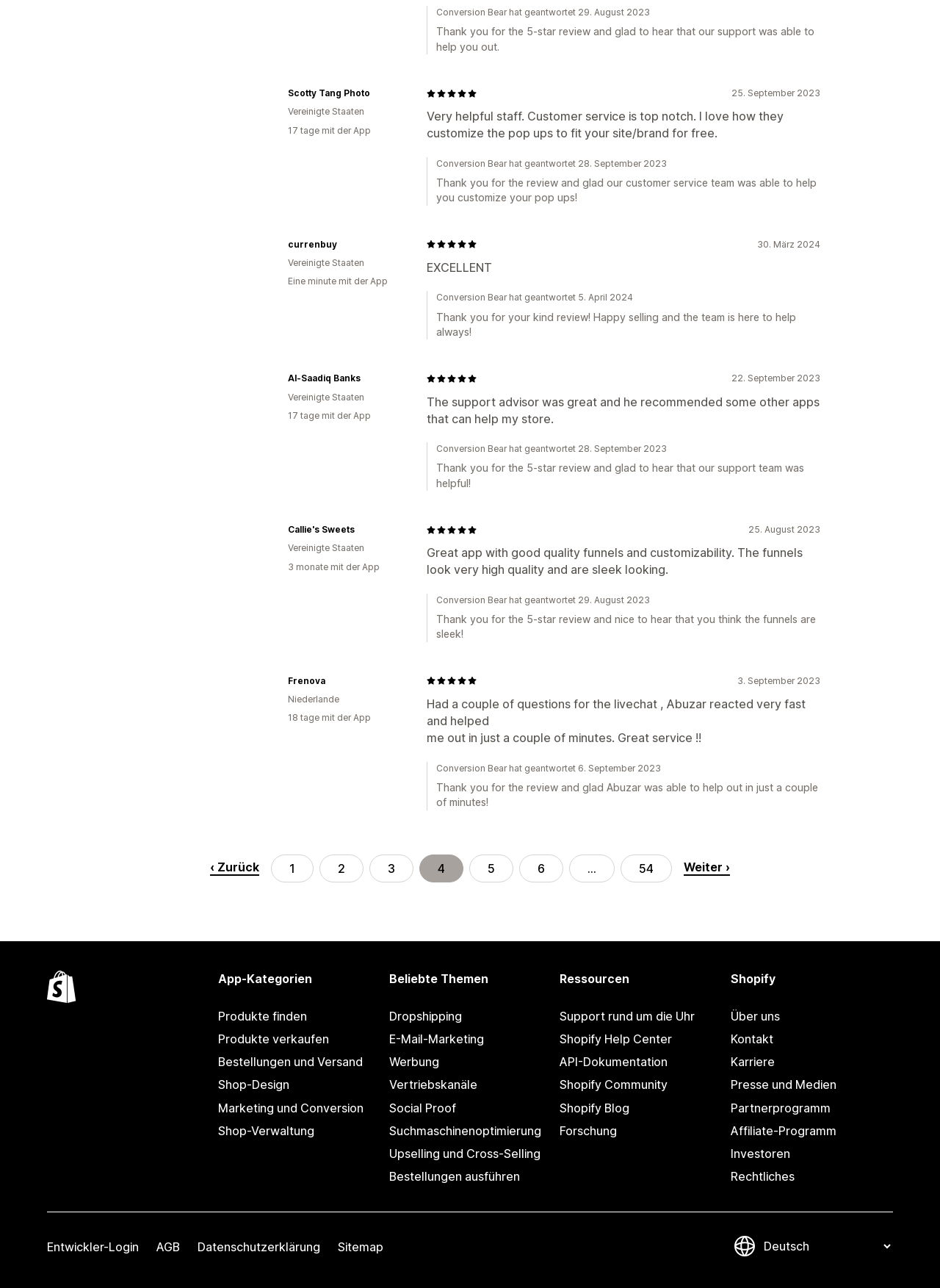Please locate the bounding box coordinates of the region I need to click to follow this instruction: "view more reviews".

[0.446, 0.663, 0.493, 0.685]